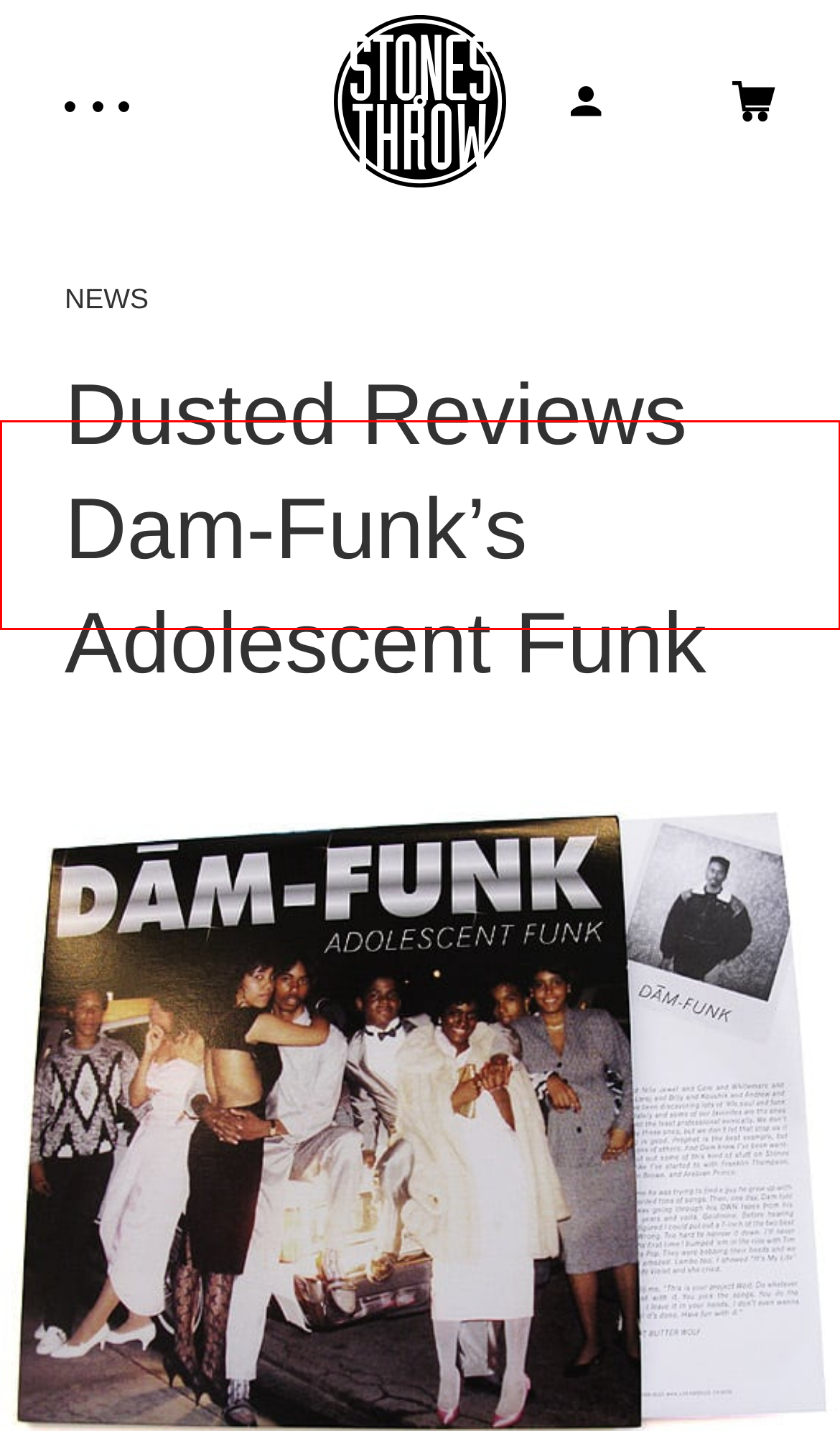Provided is a screenshot of a webpage with a red bounding box around an element. Select the most accurate webpage description for the page that appears after clicking the highlighted element. Here are the candidates:
A. Peyton | Stones Throw Records
B. Kiefer | Stones Throw Records
C. Eddie Chacon | Stones Throw Records
D. Frankie Reyes | Stones Throw Records
E. Gabriel Da Rosa | Stones Throw Records
F. Jamael Dean | Stones Throw Records
G. J Rocc | Stones Throw Records
H. Jerry Paper | Stones Throw Records

E